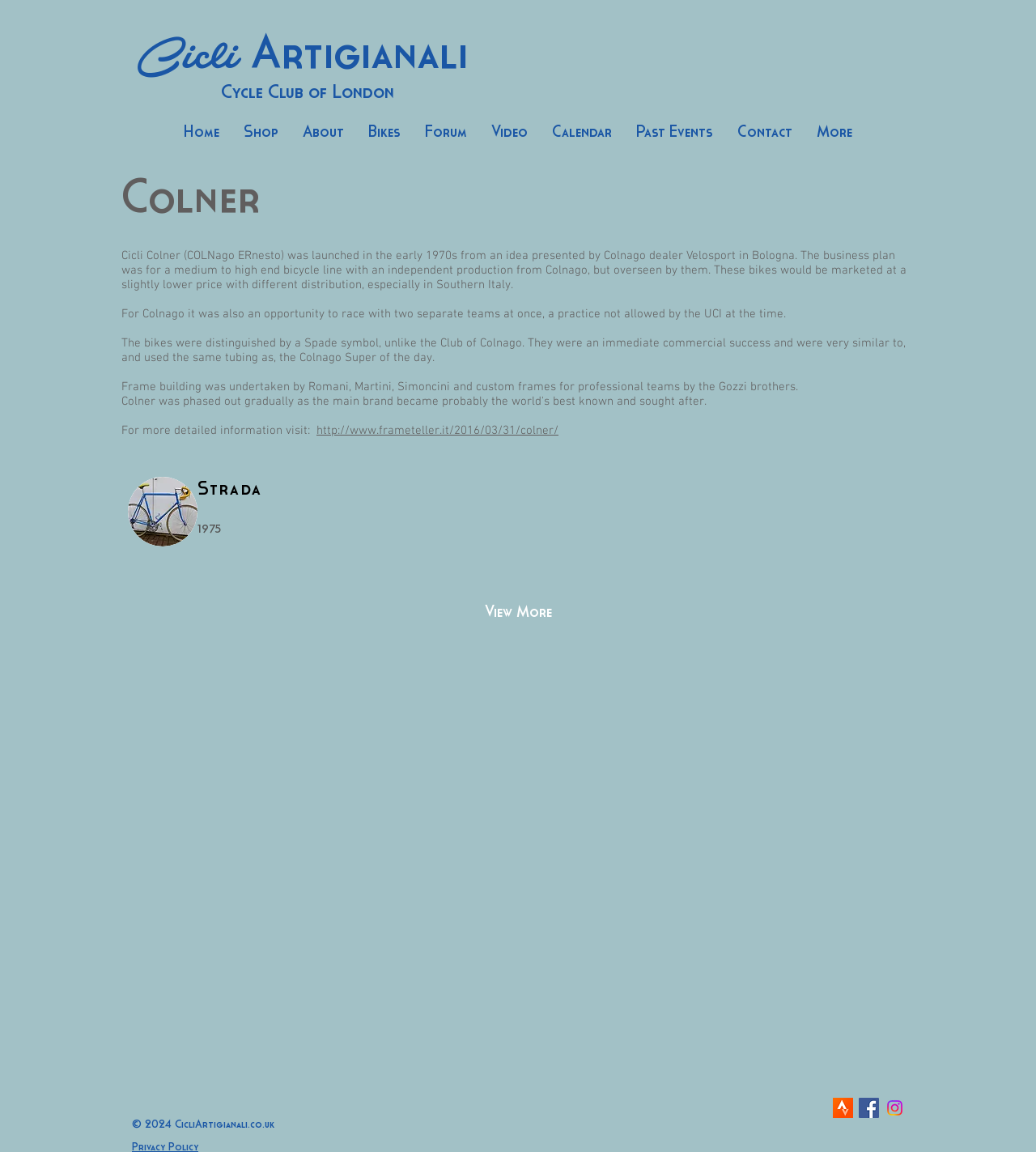Please indicate the bounding box coordinates of the element's region to be clicked to achieve the instruction: "View Lancelot Hoodie by Little Knight". Provide the coordinates as four float numbers between 0 and 1, i.e., [left, top, right, bottom].

None